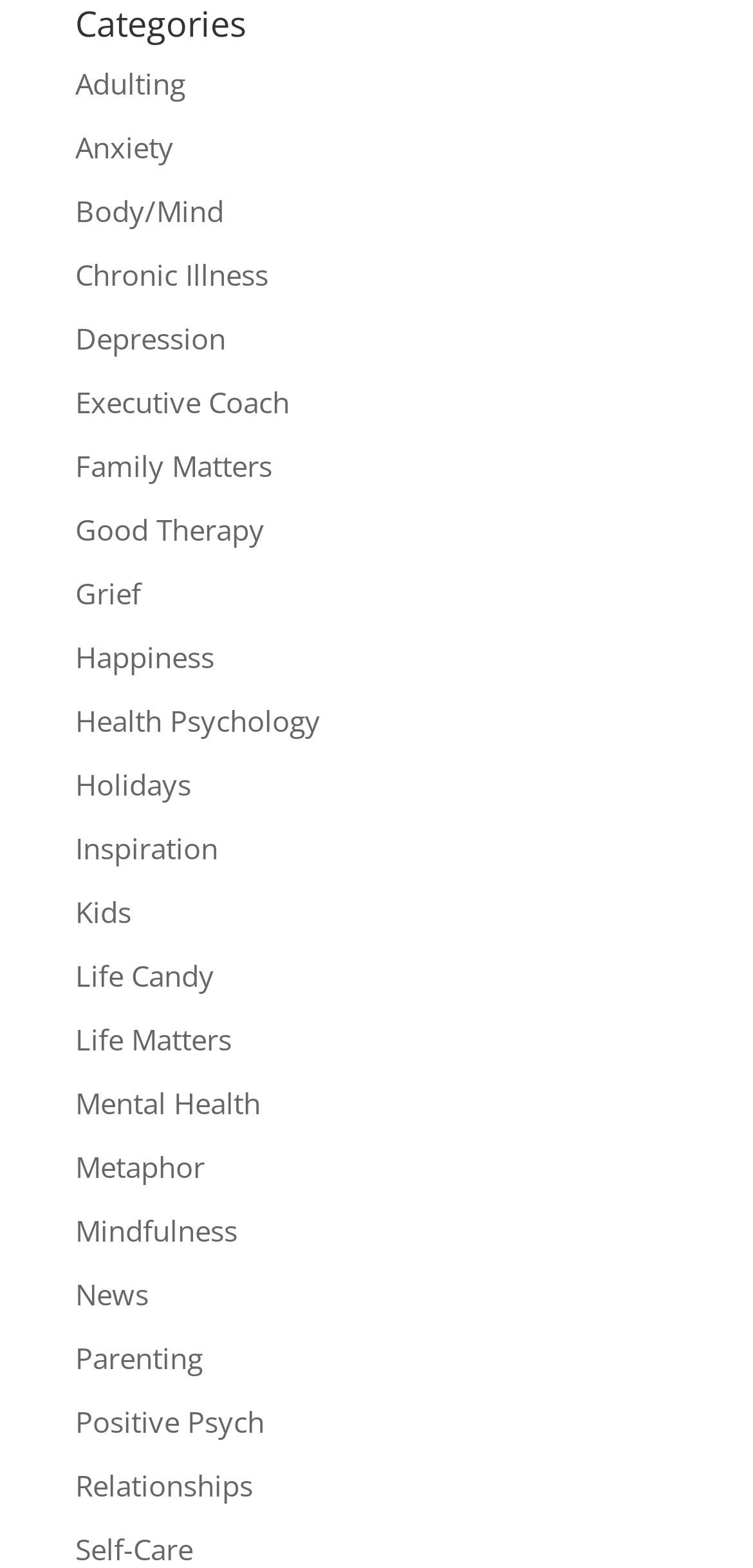Please use the details from the image to answer the following question comprehensively:
How many categories start with the letter 'A'?

I searched for links under the 'Categories' heading that start with the letter 'A', and I found two: 'Adulting' and 'Anxiety'.